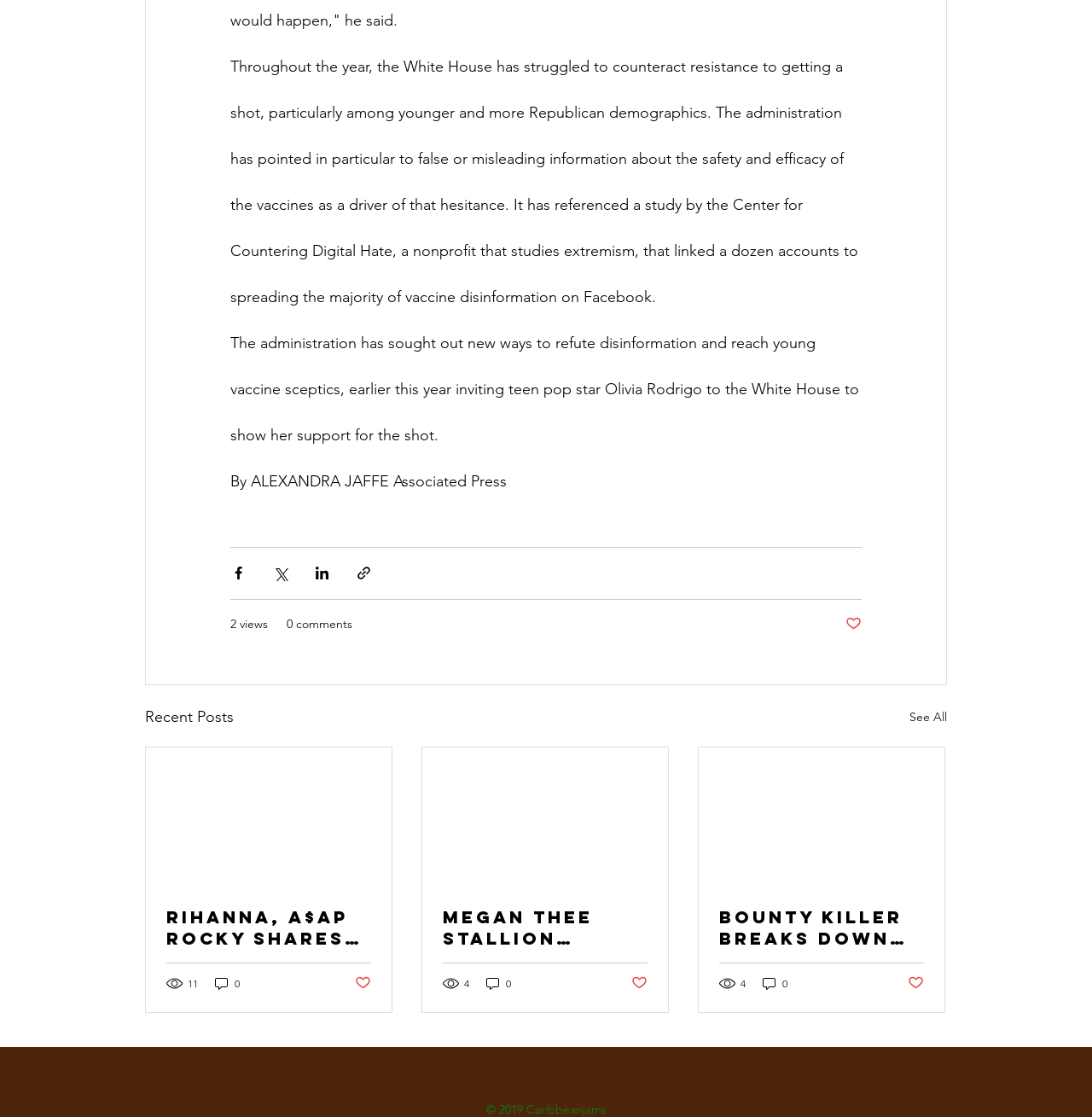From the element description 0, predict the bounding box coordinates of the UI element. The coordinates must be specified in the format (top-left x, top-left y, bottom-right x, bottom-right y) and should be within the 0 to 1 range.

[0.697, 0.873, 0.723, 0.888]